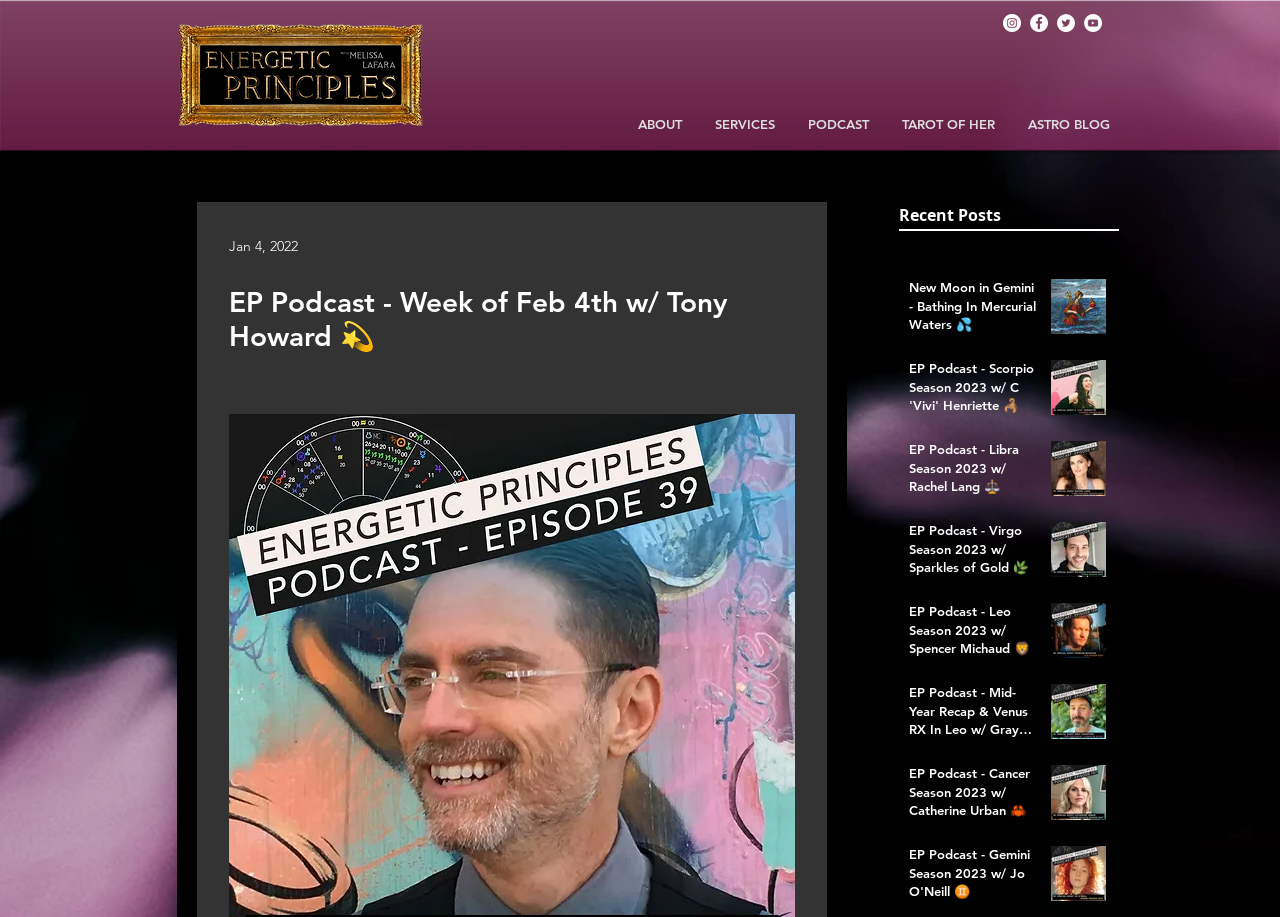Provide a thorough description of the webpage you see.

This webpage is about the Energetic Principles Podcast, with a focus on the week of February 4th. At the top left, there is a logo of Energetic Principles, and to the right of it, there is a social bar with links to Instagram, Facebook, Twitter, and YouTube. 

Below the social bar, there is a navigation menu with links to different sections of the website, including ABOUT, SERVICES, PODCAST, TAROT OF HER, and ASTRO BLOG. 

The main content of the page is a list of recent podcast episodes, with headings and images. The episodes are listed in a vertical column, with the most recent one at the top. Each episode has a heading with the title of the episode, an image, and a link to listen to the episode. The episodes are titled with the zodiac sign of the season, along with the name of the guest, and some have additional descriptive text. 

At the top of the page, there is a heading that reads "EP Podcast - Week of Feb 4th w/ Tony Howard", and below it, there is a generic element with the text "Jan 4, 2022".